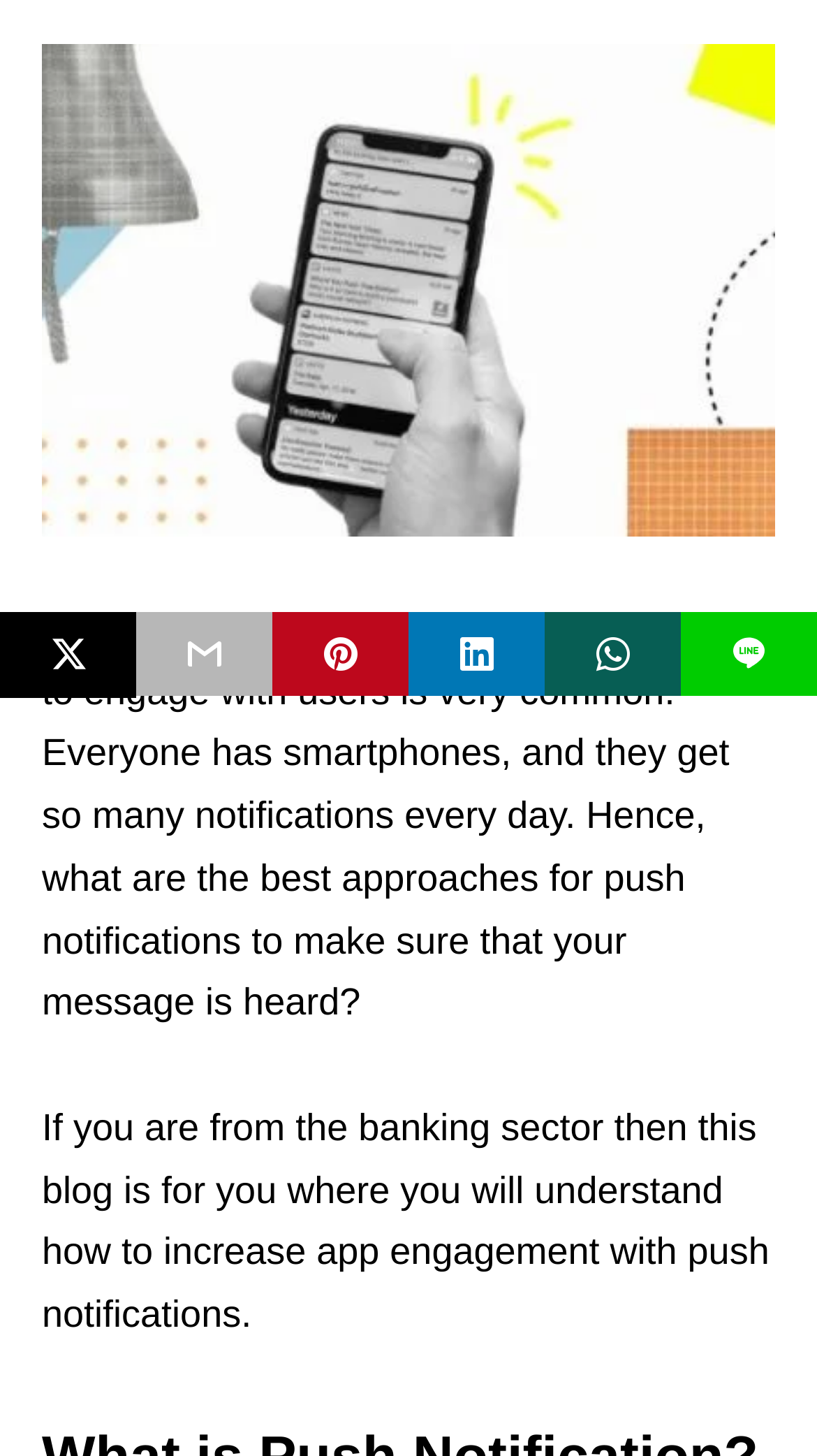Using the provided element description: "parent_node: (785) 749-2770", determine the bounding box coordinates of the corresponding UI element in the screenshot.

None